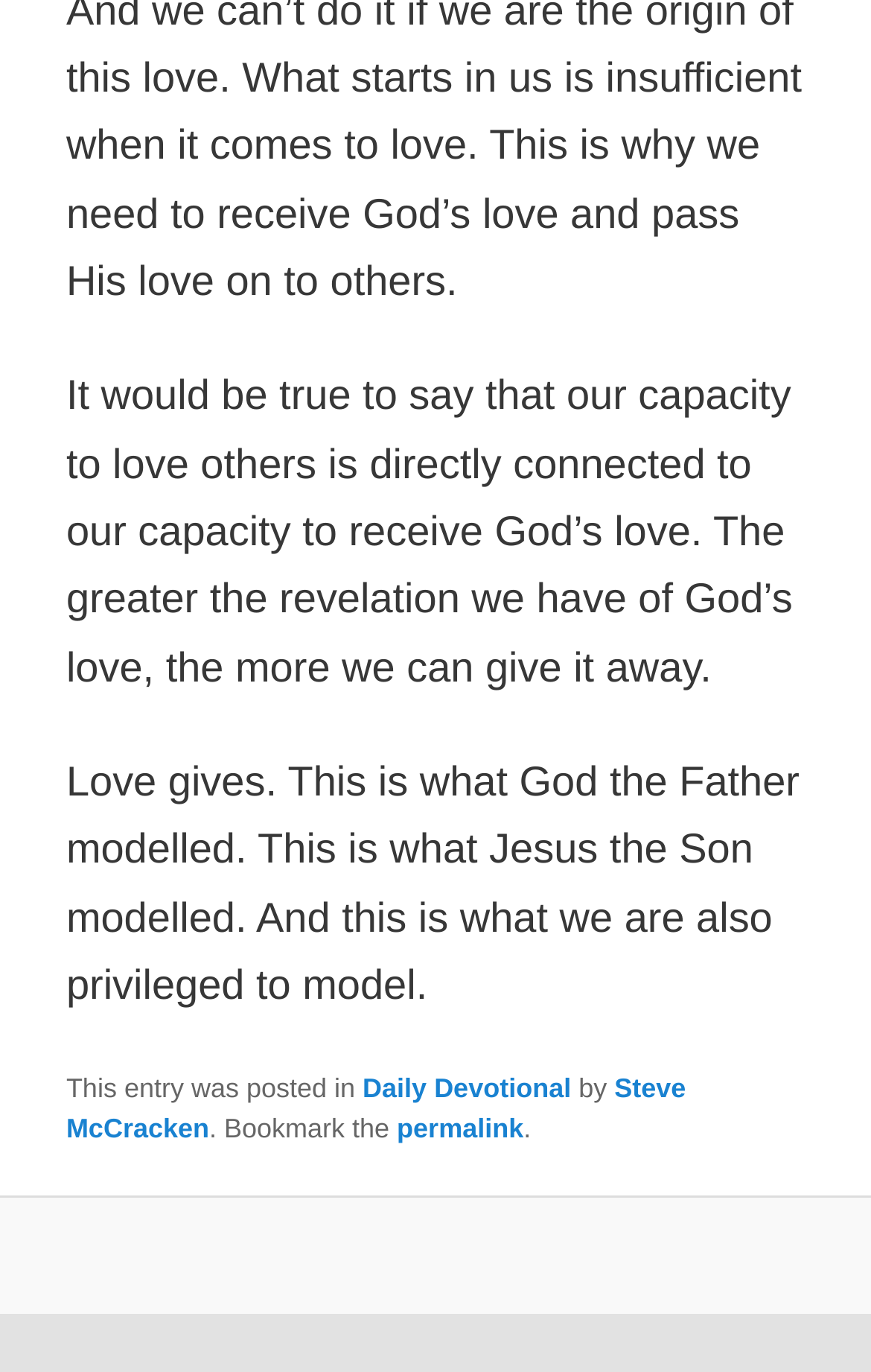What is the category of the devotional?
Refer to the image and give a detailed answer to the query.

The category of the devotional is Daily Devotional, which is mentioned in the footer section of the webpage. The text 'This entry was posted in Daily Devotional ...' indicates that the devotional belongs to the Daily Devotional category.